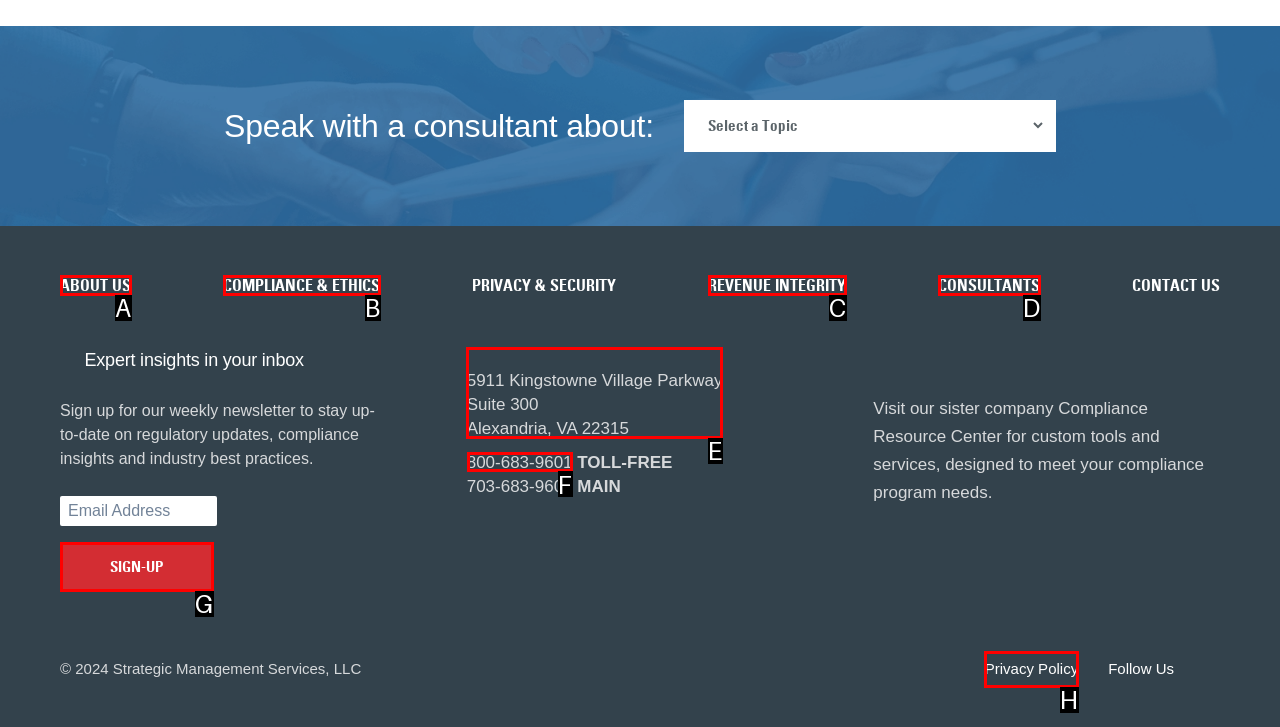Select the appropriate HTML element to click for the following task: Contact us by phone
Answer with the letter of the selected option from the given choices directly.

F